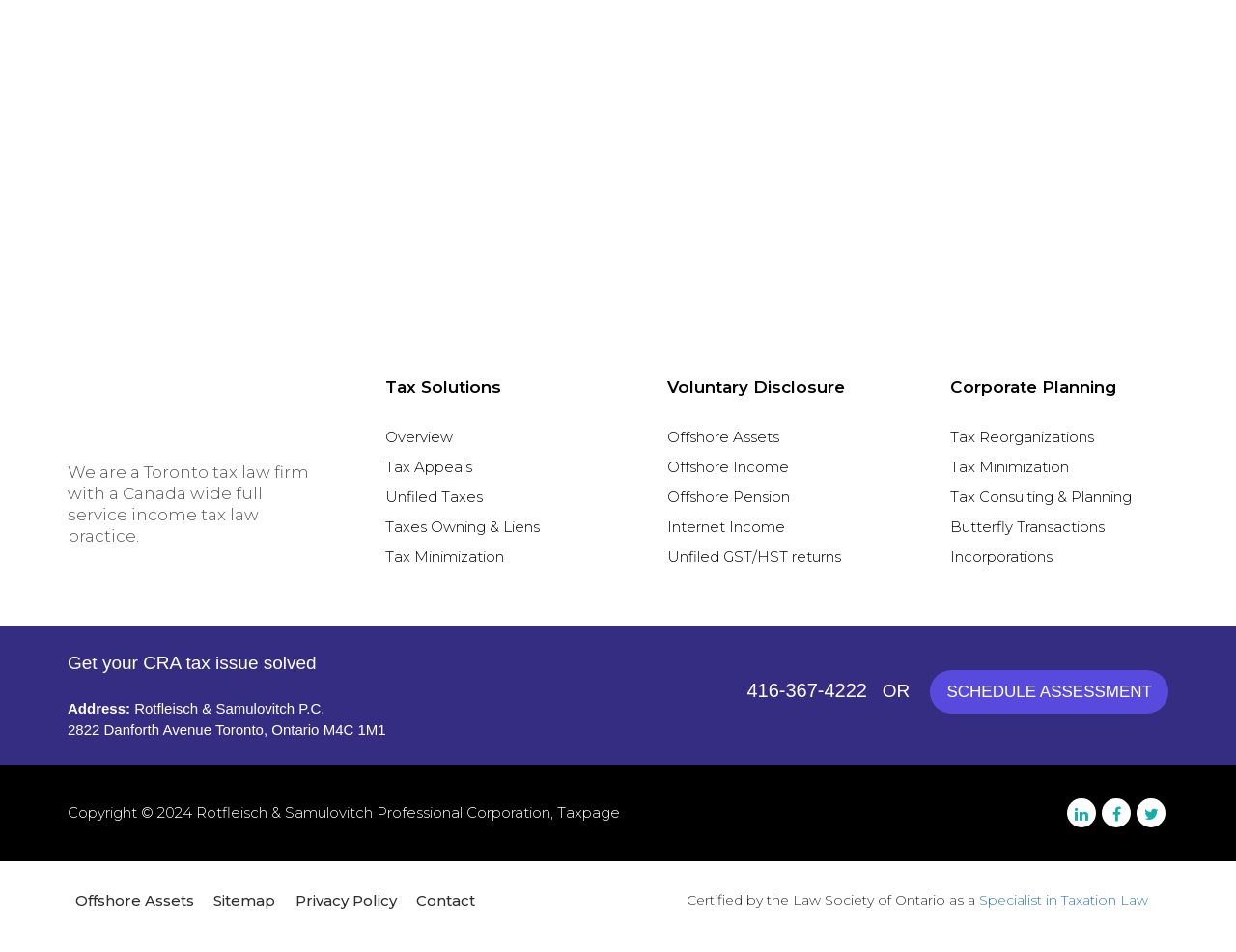Determine the bounding box coordinates for the UI element described. Format the coordinates as (top-left x, top-left y, bottom-right x, bottom-right y) and ensure all values are between 0 and 1. Element description: Brampton Tax Lawyer

[0.055, 0.127, 0.248, 0.16]